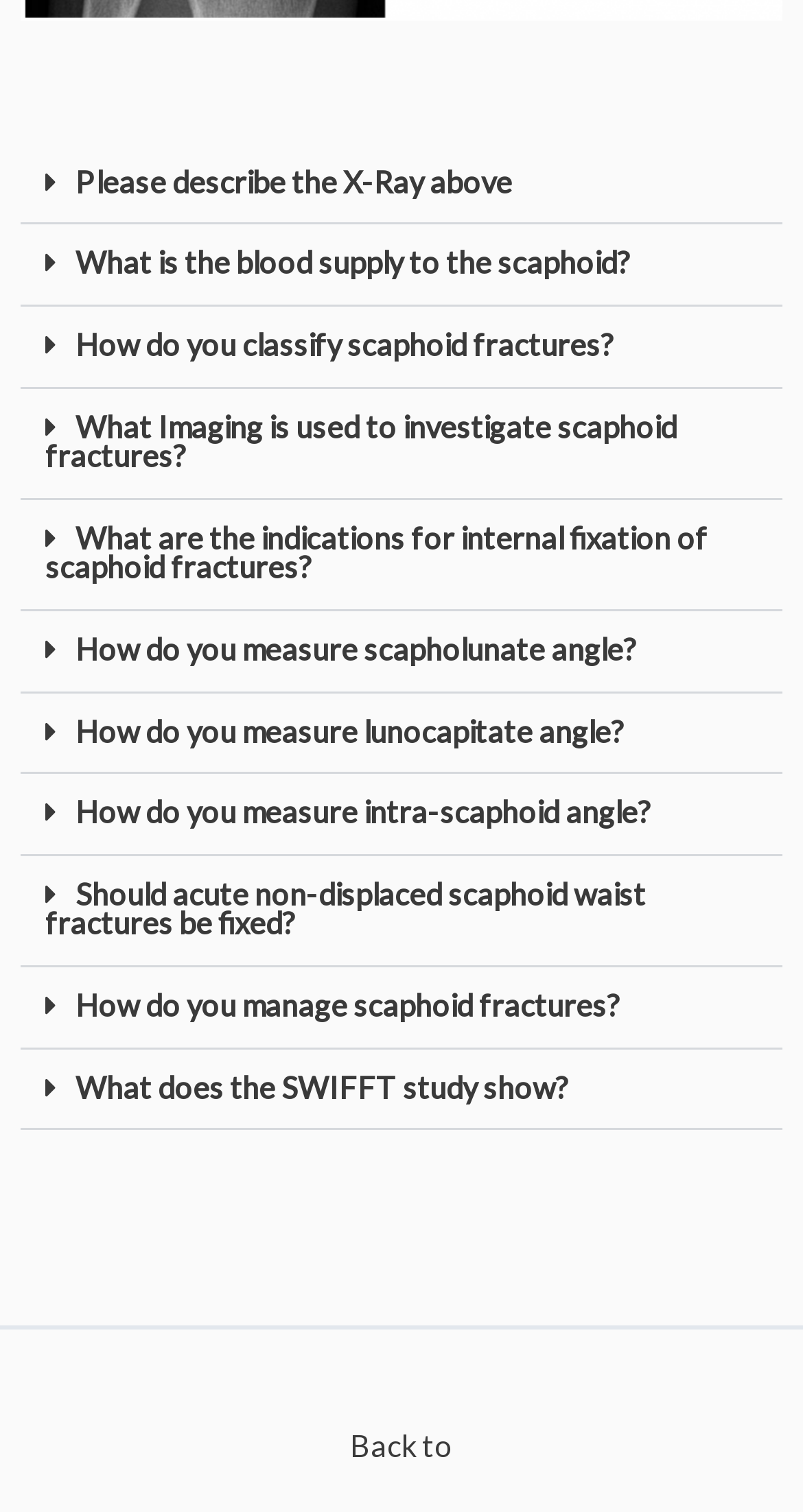What is the label of the first button?
Using the image as a reference, give a one-word or short phrase answer.

Please describe the X-Ray above